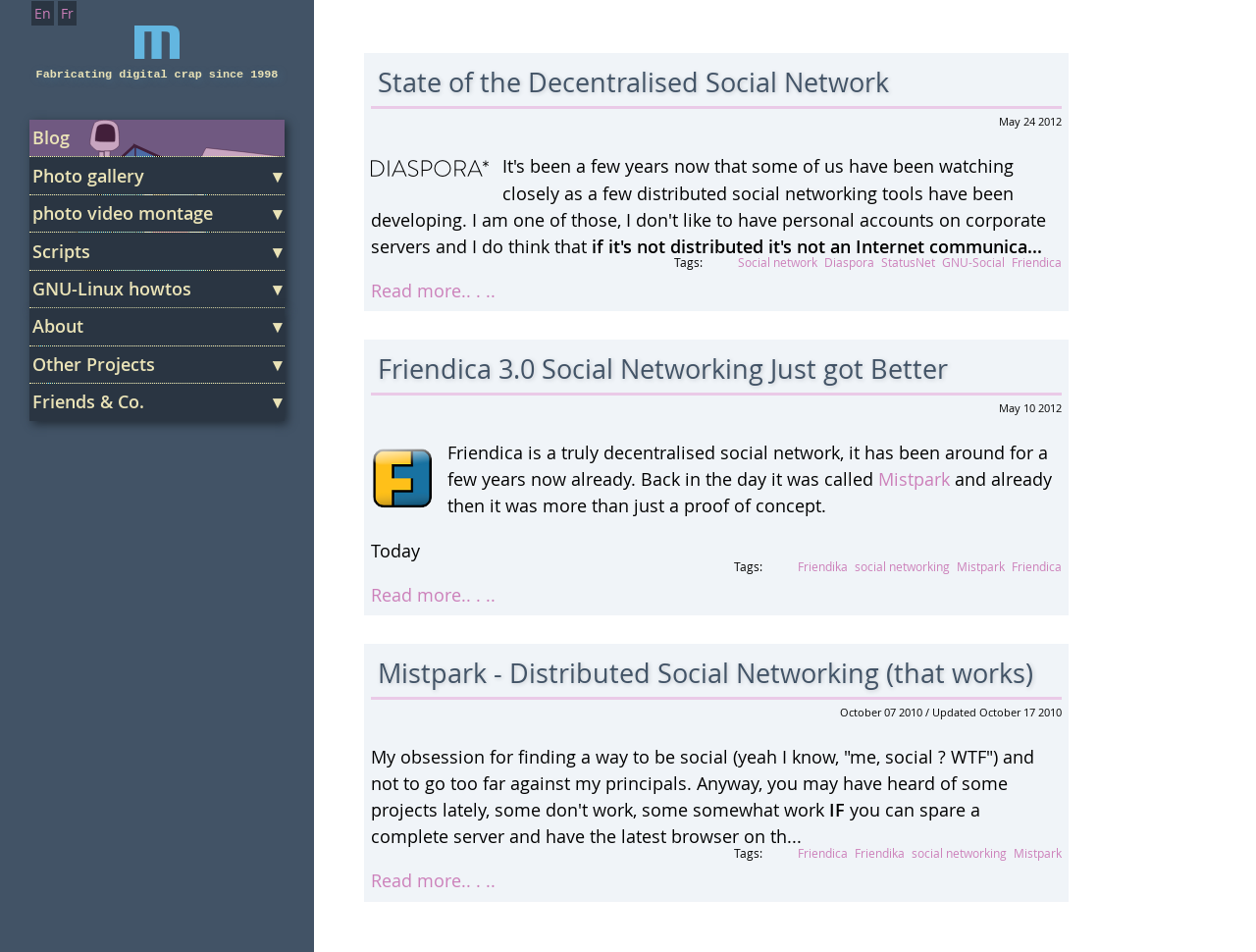Could you indicate the bounding box coordinates of the region to click in order to complete this instruction: "Click on the 'Blog' link".

[0.024, 0.126, 0.226, 0.164]